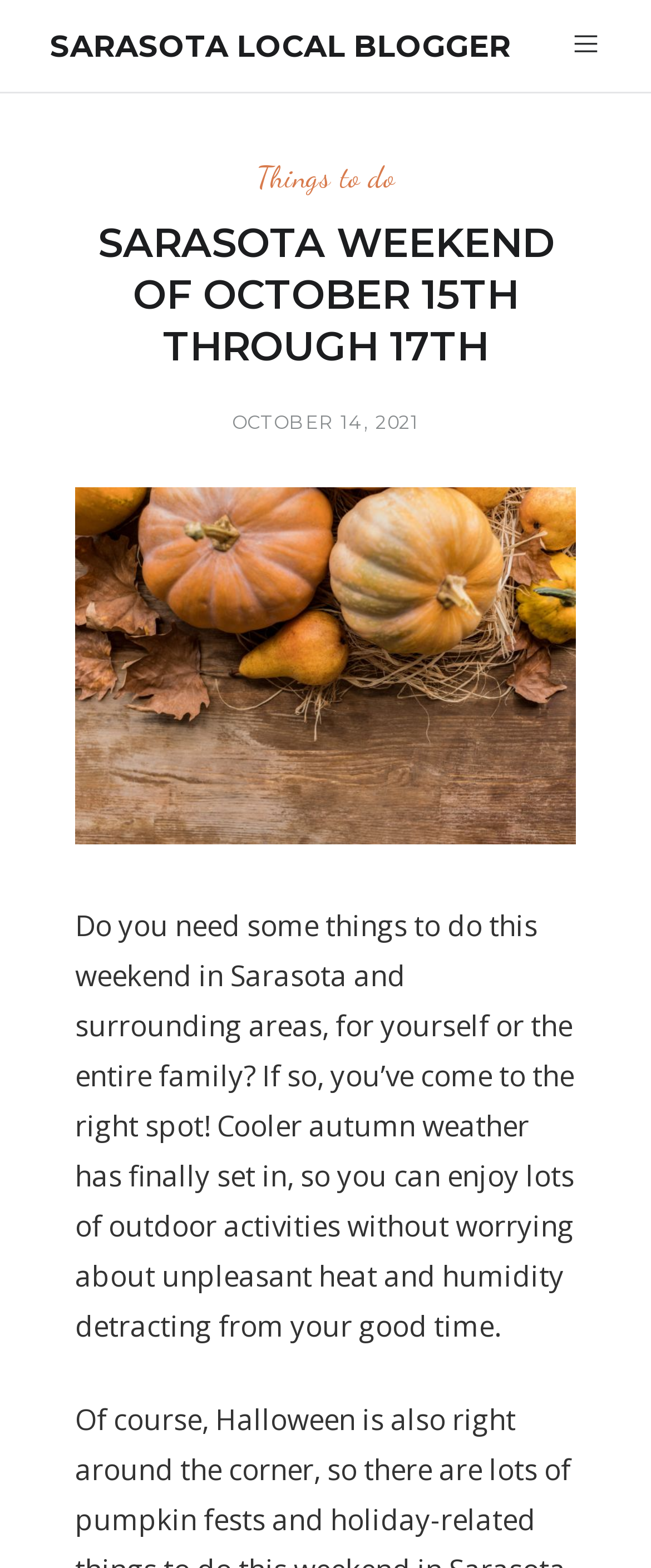Determine the bounding box coordinates in the format (top-left x, top-left y, bottom-right x, bottom-right y). Ensure all values are floating point numbers between 0 and 1. Identify the bounding box of the UI element described by: Opinions

None